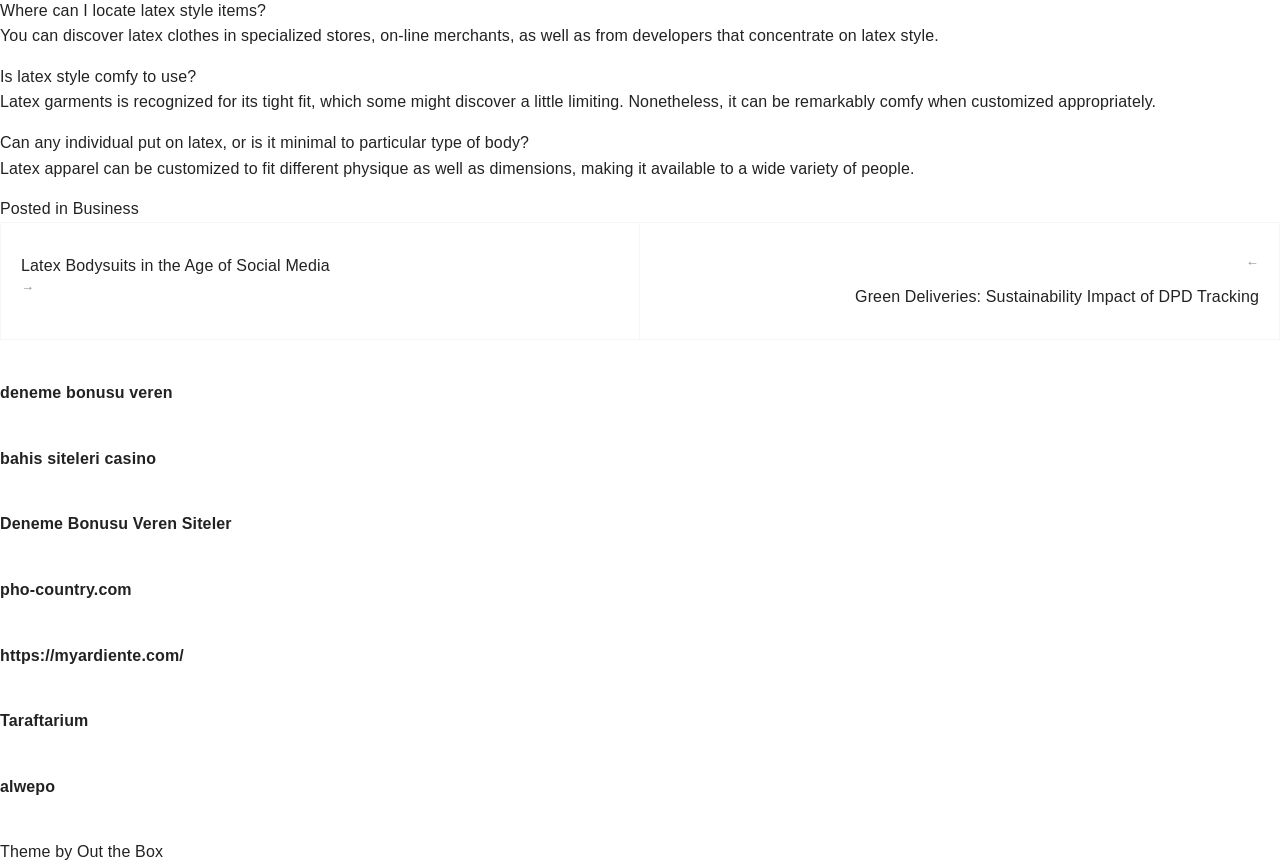Please examine the image and provide a detailed answer to the question: What is the category of the post mentioned in the footer?

In the footer section, there is a link 'Posted in' followed by another link 'Business', which indicates that the category of the post is Business.